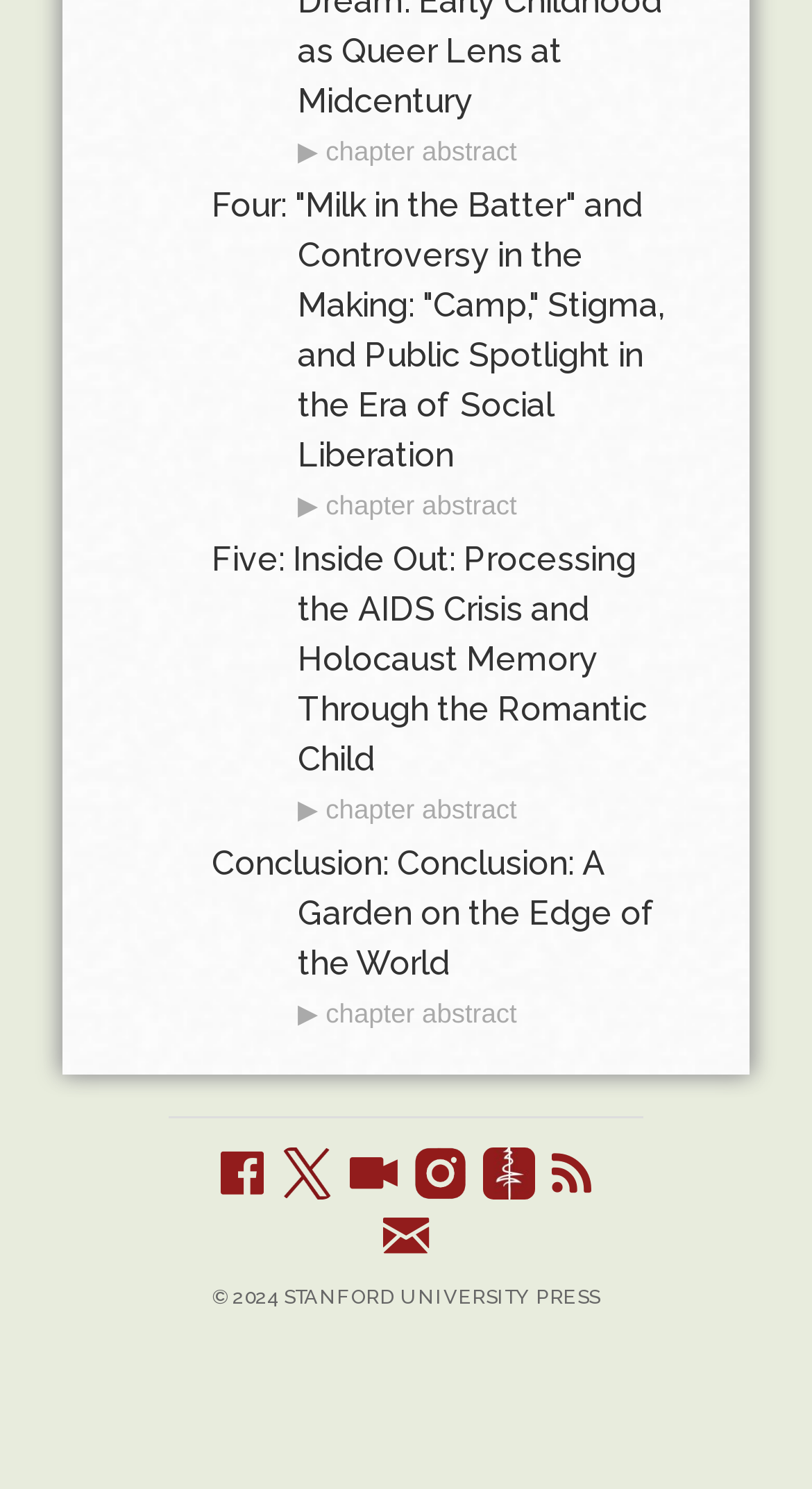Locate the bounding box coordinates of the element's region that should be clicked to carry out the following instruction: "Play chapter abstract". The coordinates need to be four float numbers between 0 and 1, i.e., [left, top, right, bottom].

[0.366, 0.329, 0.392, 0.35]